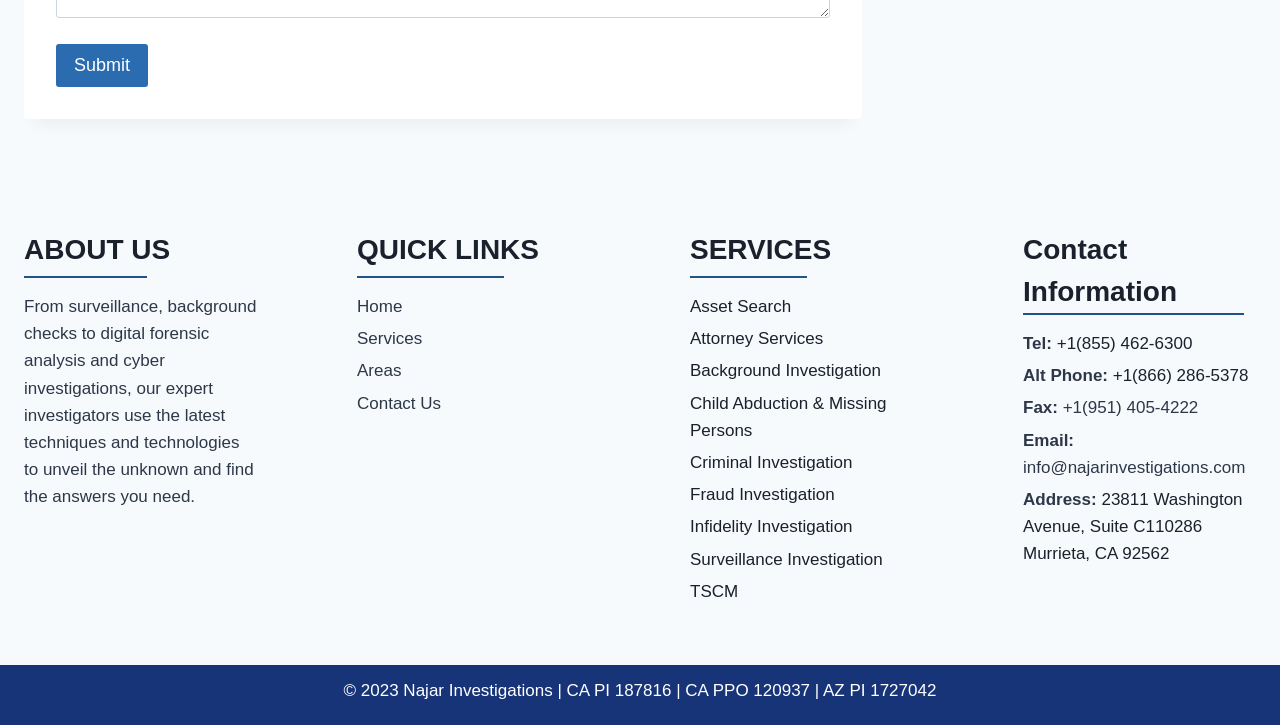Specify the bounding box coordinates of the element's area that should be clicked to execute the given instruction: "Read about the services". The coordinates should be four float numbers between 0 and 1, i.e., [left, top, right, bottom].

[0.539, 0.41, 0.618, 0.436]